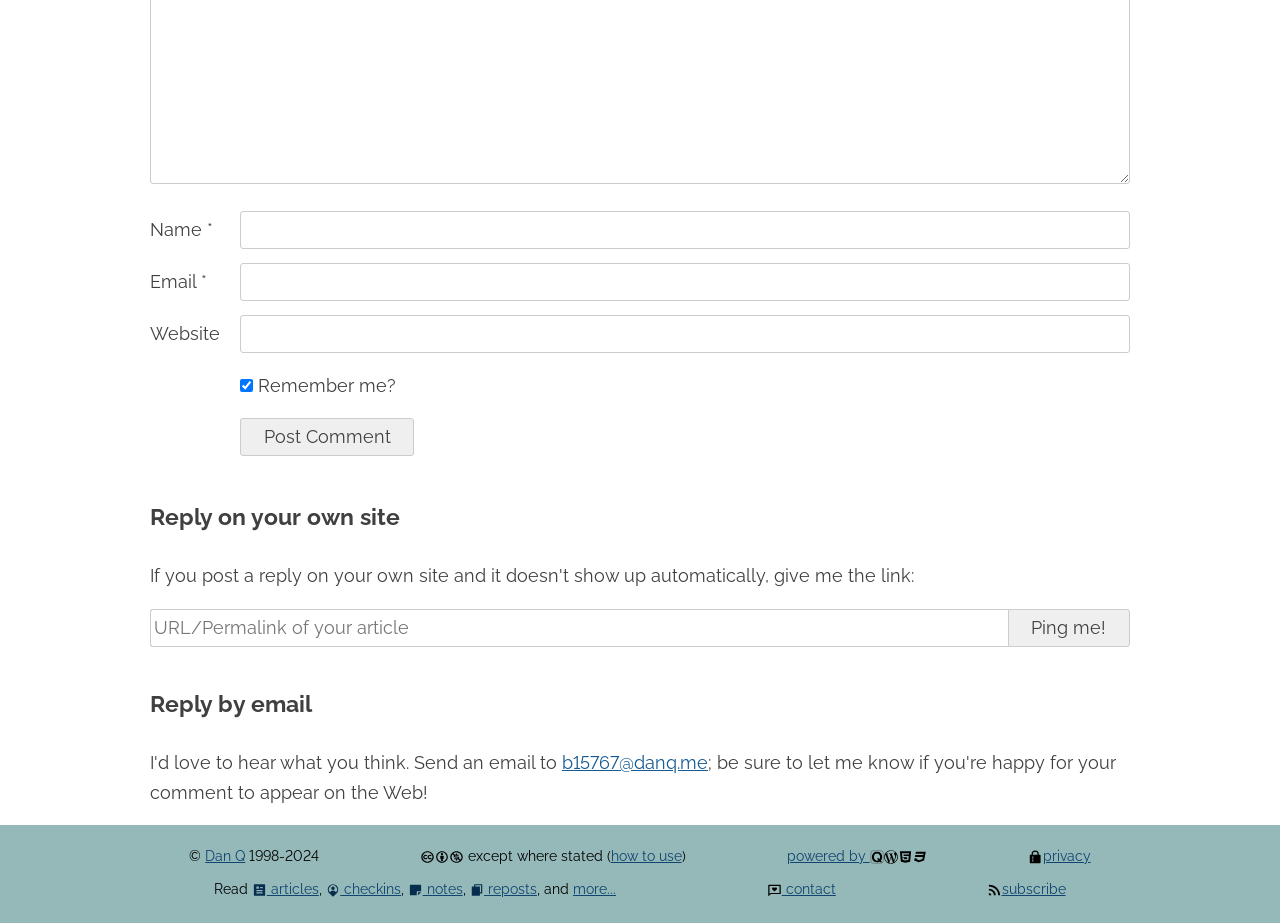Determine the bounding box coordinates of the area to click in order to meet this instruction: "Enter your name".

[0.188, 0.228, 0.883, 0.269]